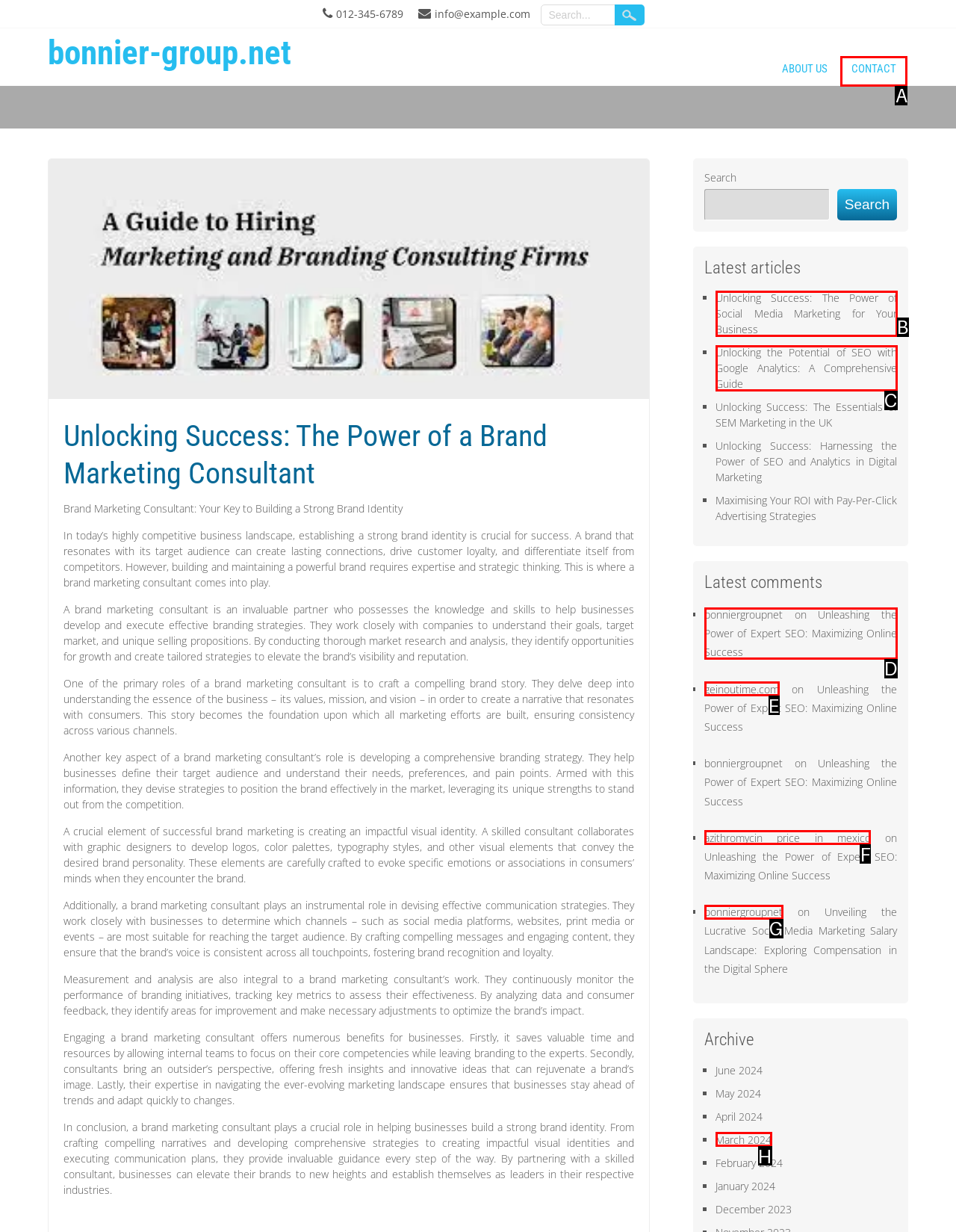Select the proper UI element to click in order to perform the following task: contact us. Indicate your choice with the letter of the appropriate option.

A